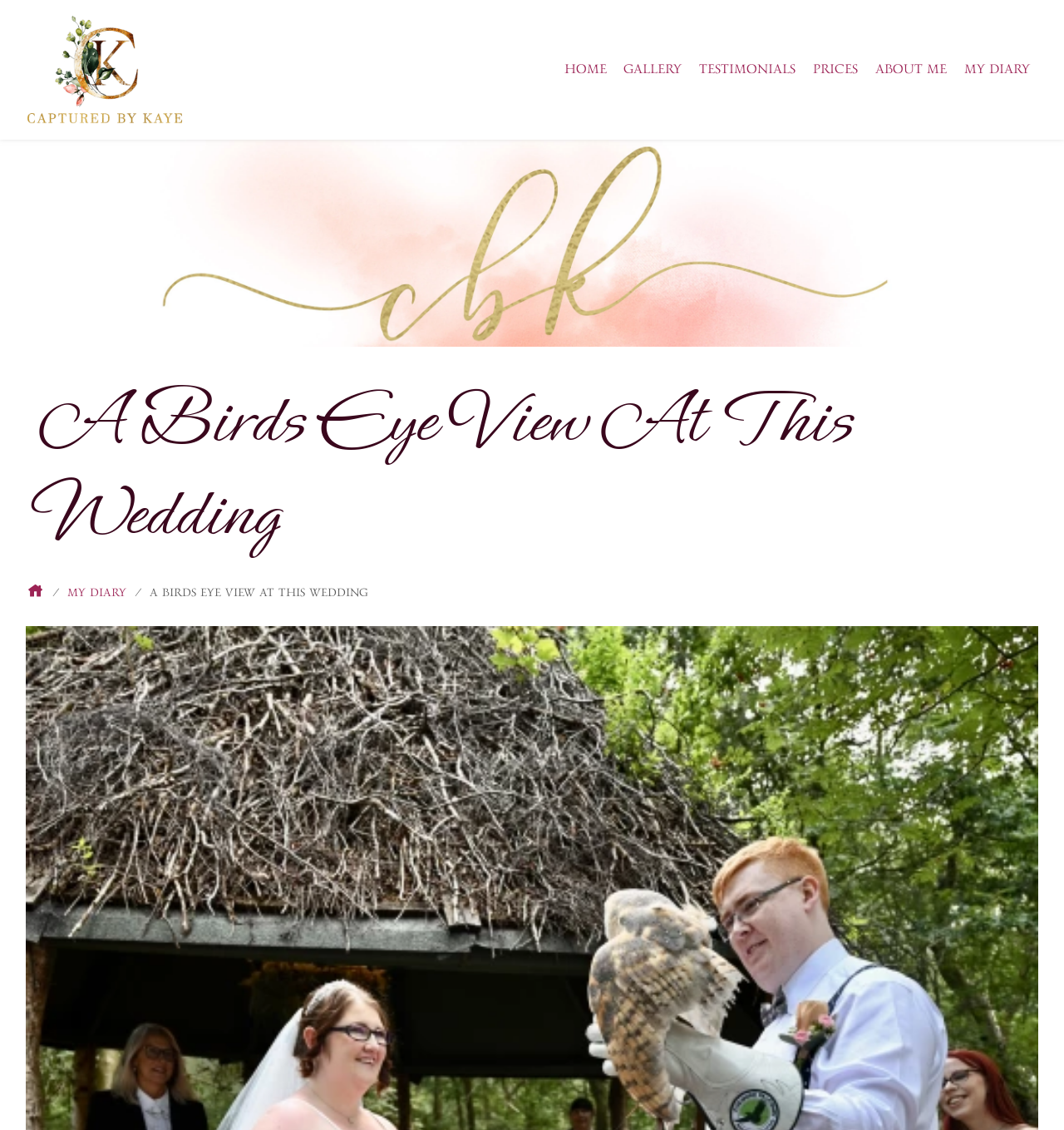Extract the main heading from the webpage content.

A Birds Eye View At This Wedding